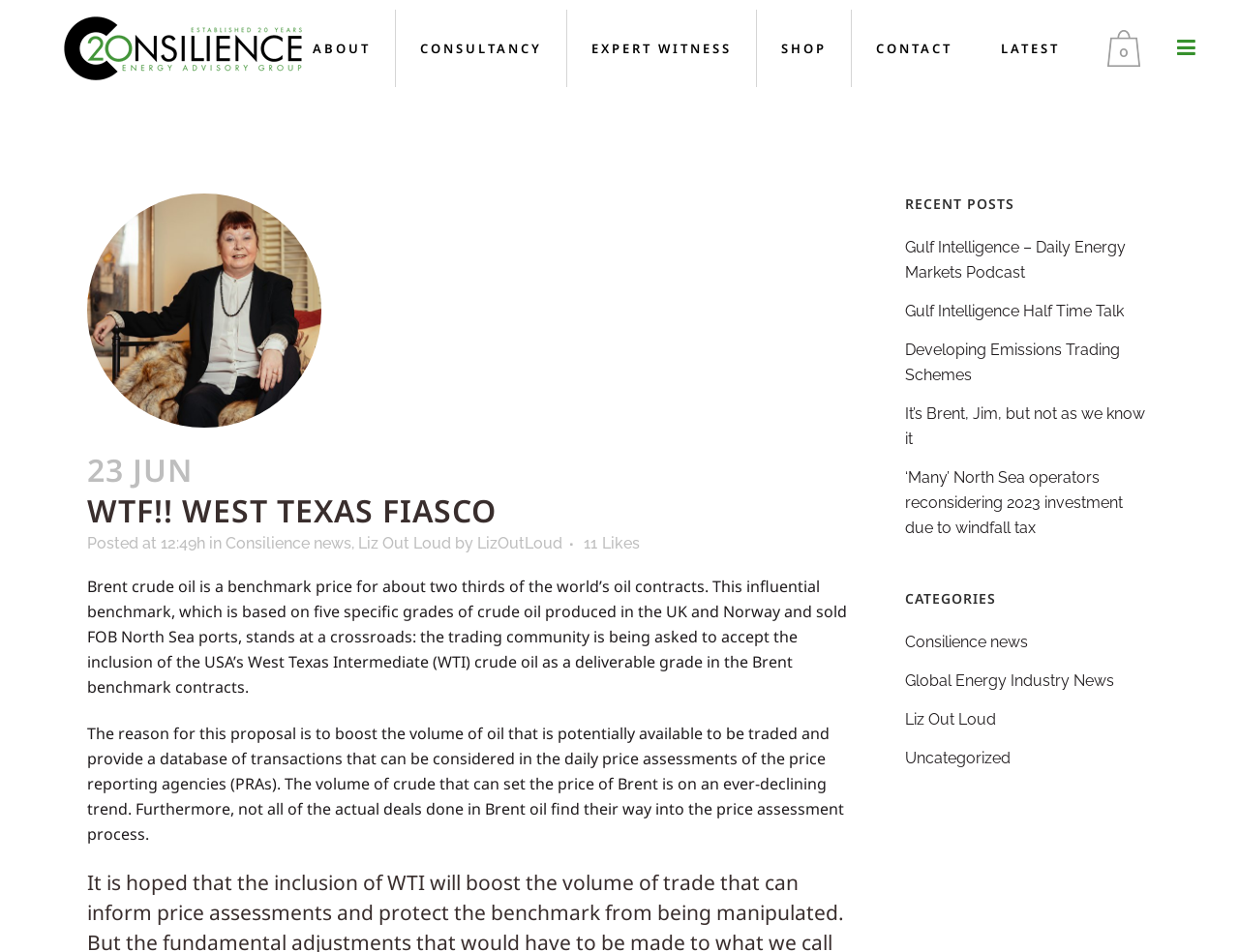Describe every aspect of the webpage in a detailed manner.

This webpage appears to be a blog or news article page from the Consilience Energy Advisory Group. At the top left corner, there are five identical logo images. Below the logos, there is a navigation menu with links to "ABOUT", "CONSULTANCY", "EXPERT WITNESS", "SHOP", "CONTACT", and "LATEST".

On the right side of the page, there is a table with a link to "0" and a social media icon. Below the table, there is a large image of Liz Bossley, the CEO of Consilience.

The main content of the page is an article titled "WTF!! WEST TEXAS FIASCO" with a posted time of 12:49h. The article discusses the Brent crude oil benchmark price and its potential inclusion of the USA's West Texas Intermediate (WTI) crude oil as a deliverable grade. The article is divided into two paragraphs, with the first paragraph explaining the purpose of the proposal and the second paragraph discussing the declining trend of crude oil volume that can set the price of Brent.

Below the article, there are links to "Consilience news" and "Liz Out Loud", as well as a "Like" button with 11 likes. On the right side of the page, there is a section titled "RECENT POSTS" with links to five different articles, including "Gulf Intelligence – Daily Energy Markets Podcast" and "It’s Brent, Jim, but not as we know it". Below the recent posts section, there is a "CATEGORIES" section with links to "Consilience news", "Global Energy Industry News", "Liz Out Loud", and "Uncategorized".